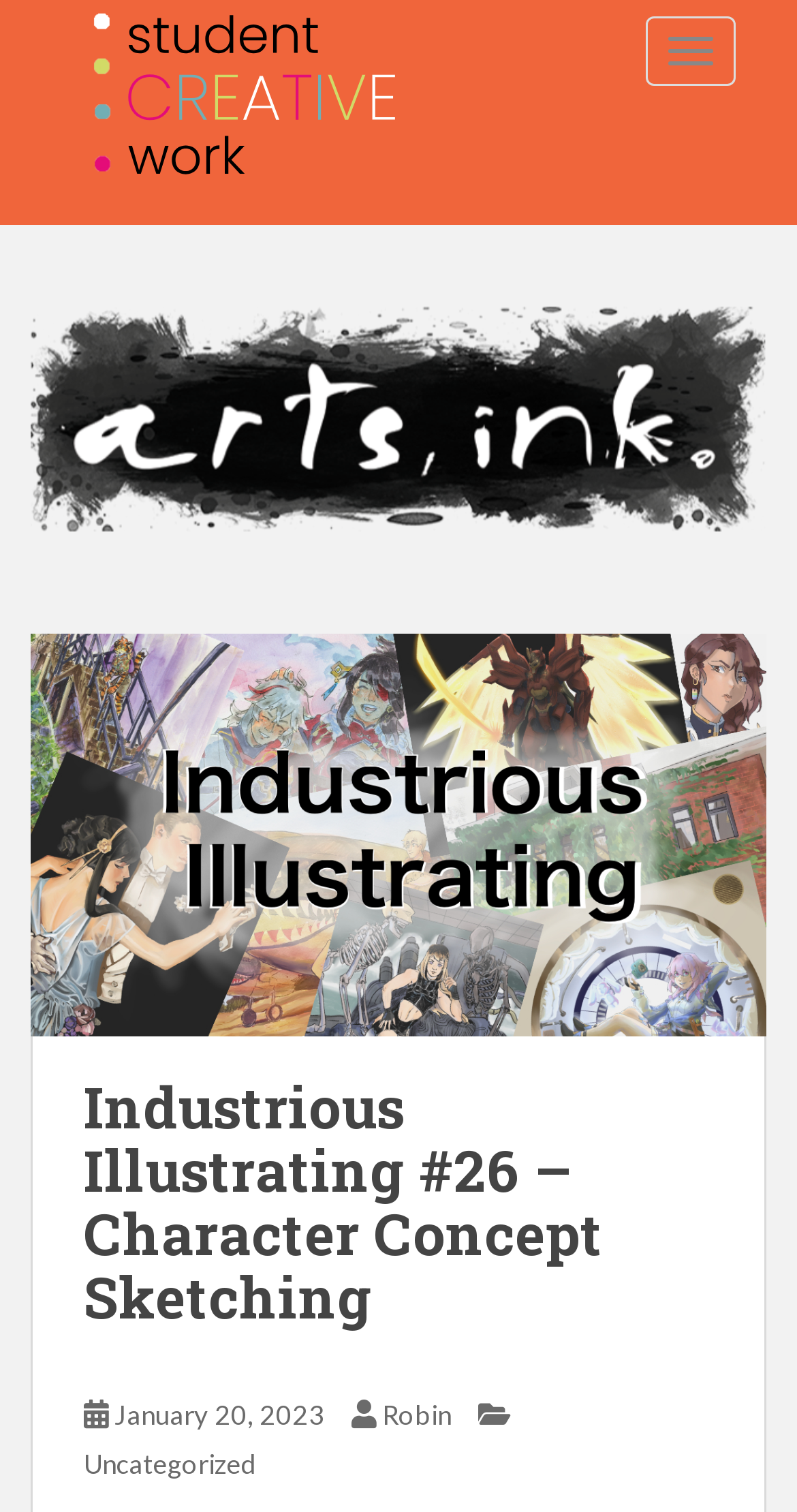Please provide a one-word or phrase answer to the question: 
How many images are on the webpage?

2